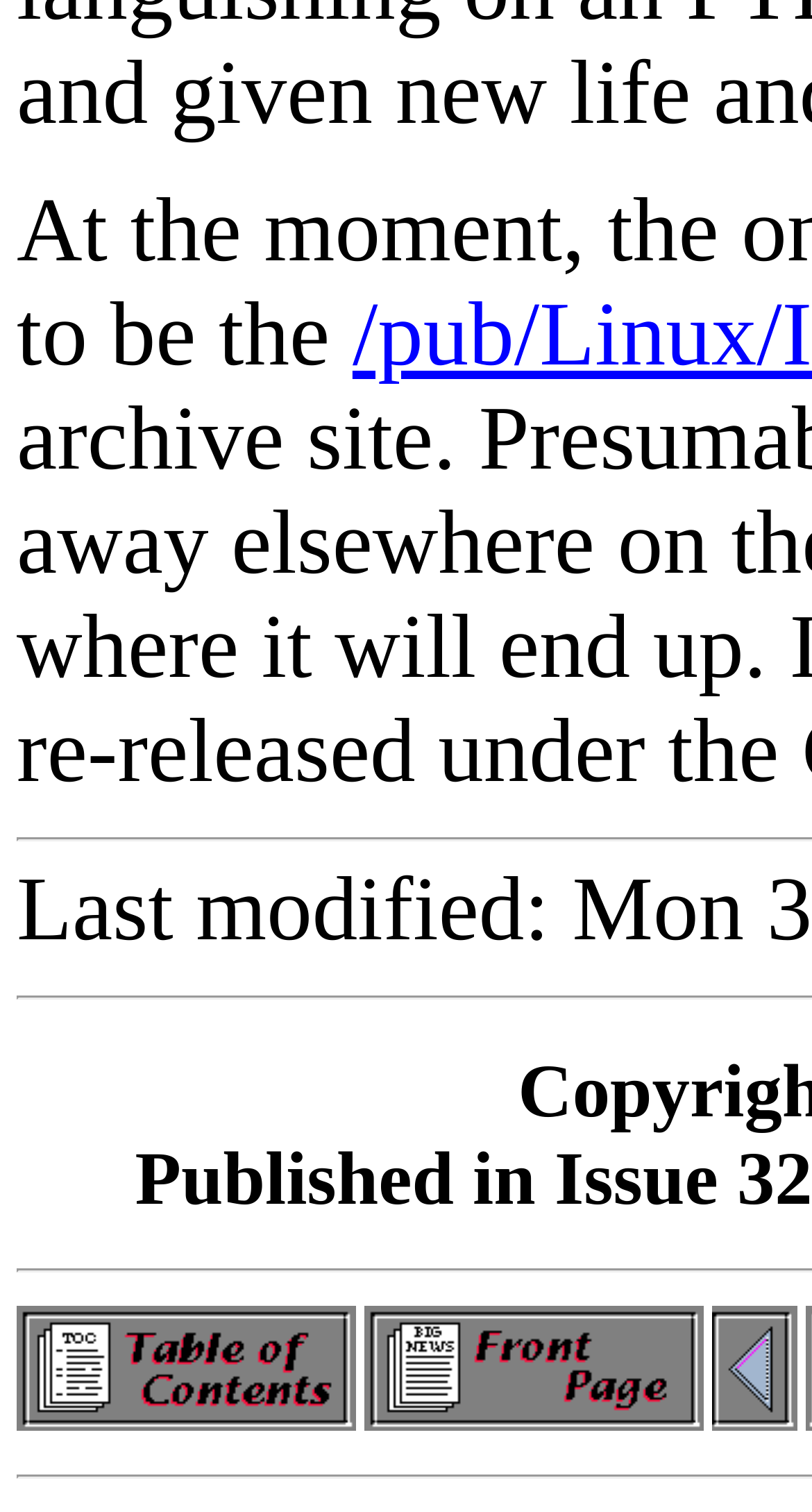Identify the bounding box for the UI element described as: "alt="[ TABLE OF CONTENTS ]"". The coordinates should be four float numbers between 0 and 1, i.e., [left, top, right, bottom].

[0.021, 0.928, 0.438, 0.951]